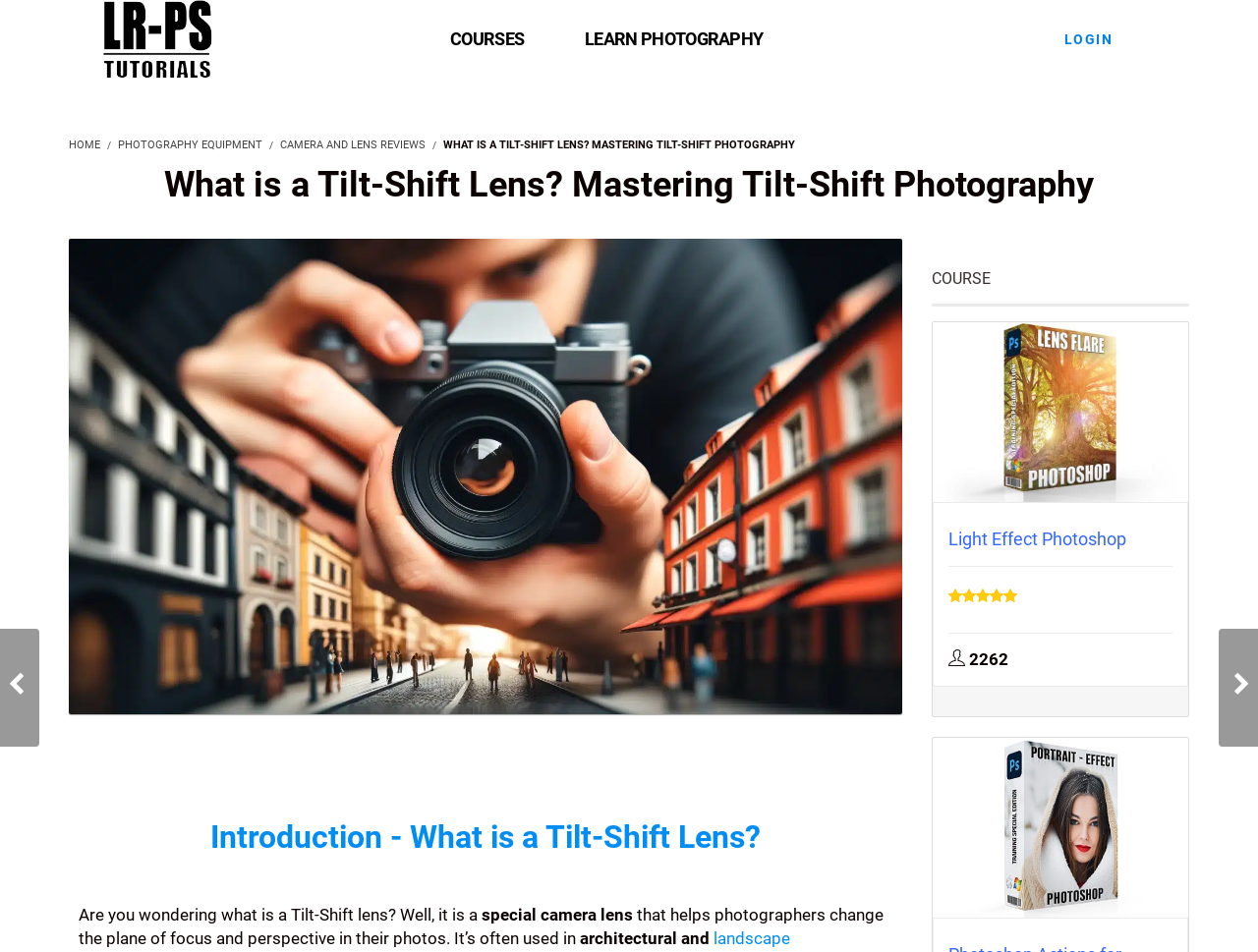Predict the bounding box coordinates of the area that should be clicked to accomplish the following instruction: "Click the LOGIN button". The bounding box coordinates should consist of four float numbers between 0 and 1, i.e., [left, top, right, bottom].

[0.83, 0.016, 0.9, 0.066]